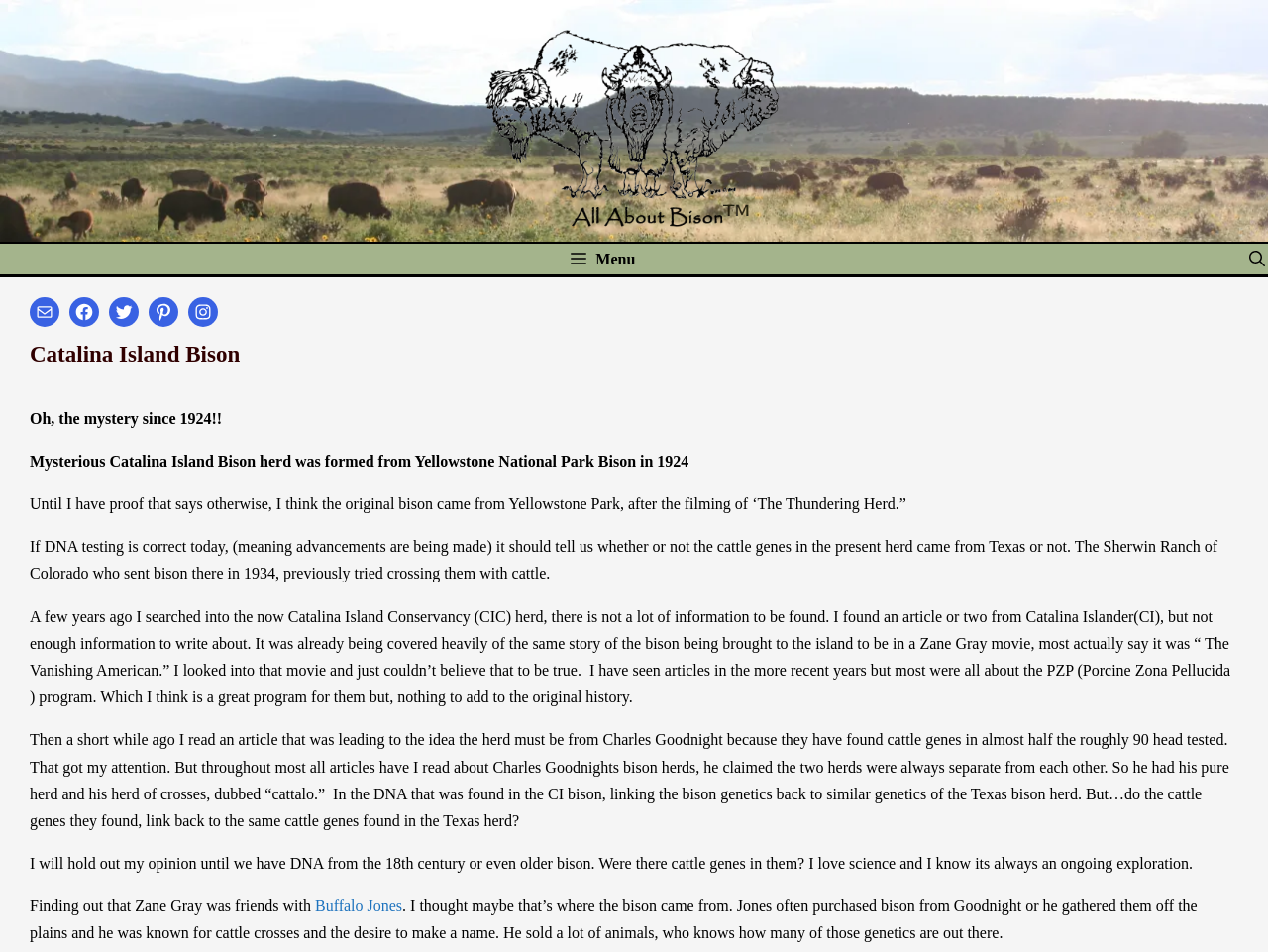Please identify the bounding box coordinates of the clickable area that will fulfill the following instruction: "Visit 'Mail'". The coordinates should be in the format of four float numbers between 0 and 1, i.e., [left, top, right, bottom].

[0.023, 0.312, 0.047, 0.343]